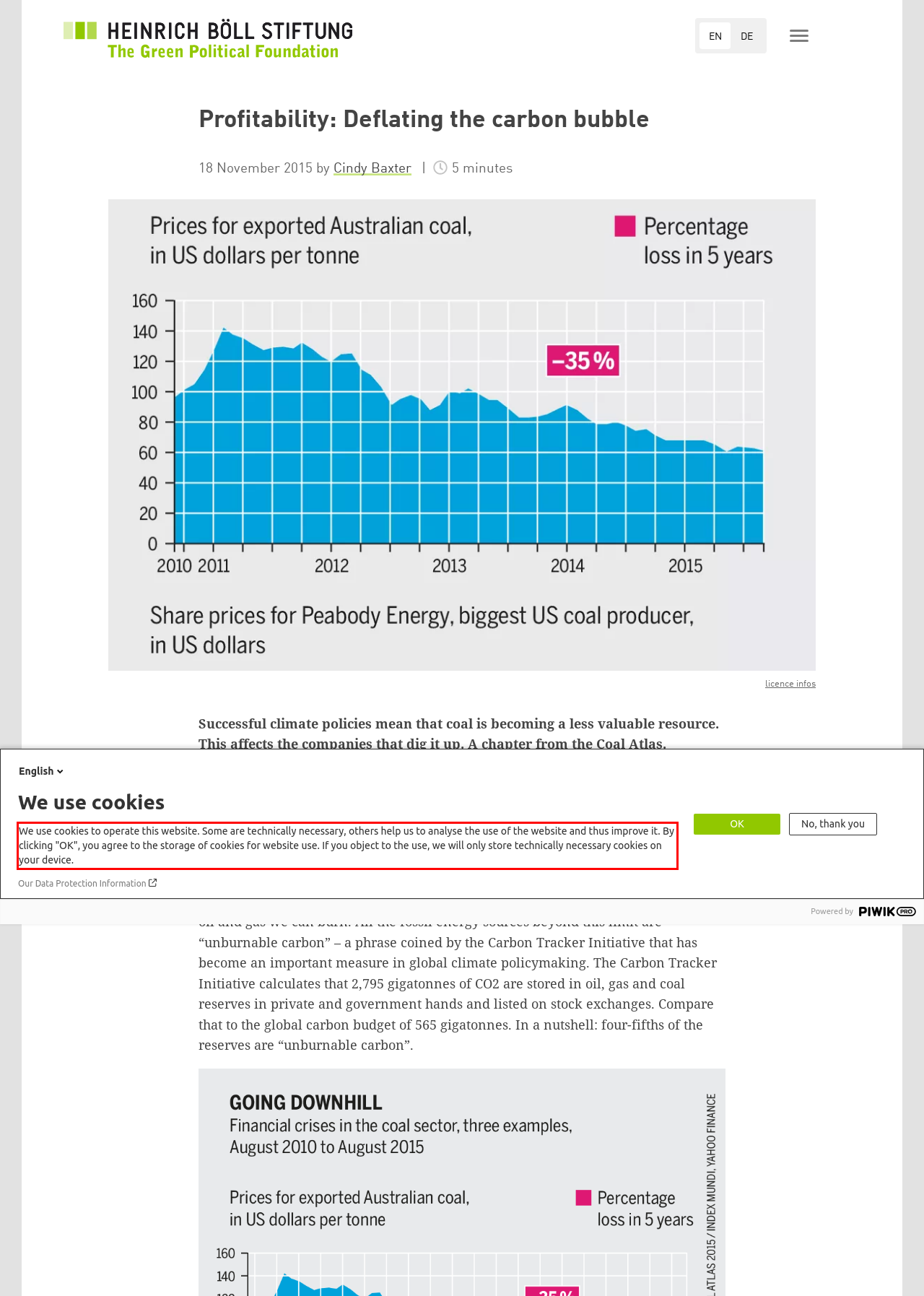You have a screenshot of a webpage with a UI element highlighted by a red bounding box. Use OCR to obtain the text within this highlighted area.

We use cookies to operate this website. Some are technically necessary, others help us to analyse the use of the website and thus improve it. By clicking "OK", you agree to the storage of cookies for website use. If you object to the use, we will only store technically necessary cookies on your device.